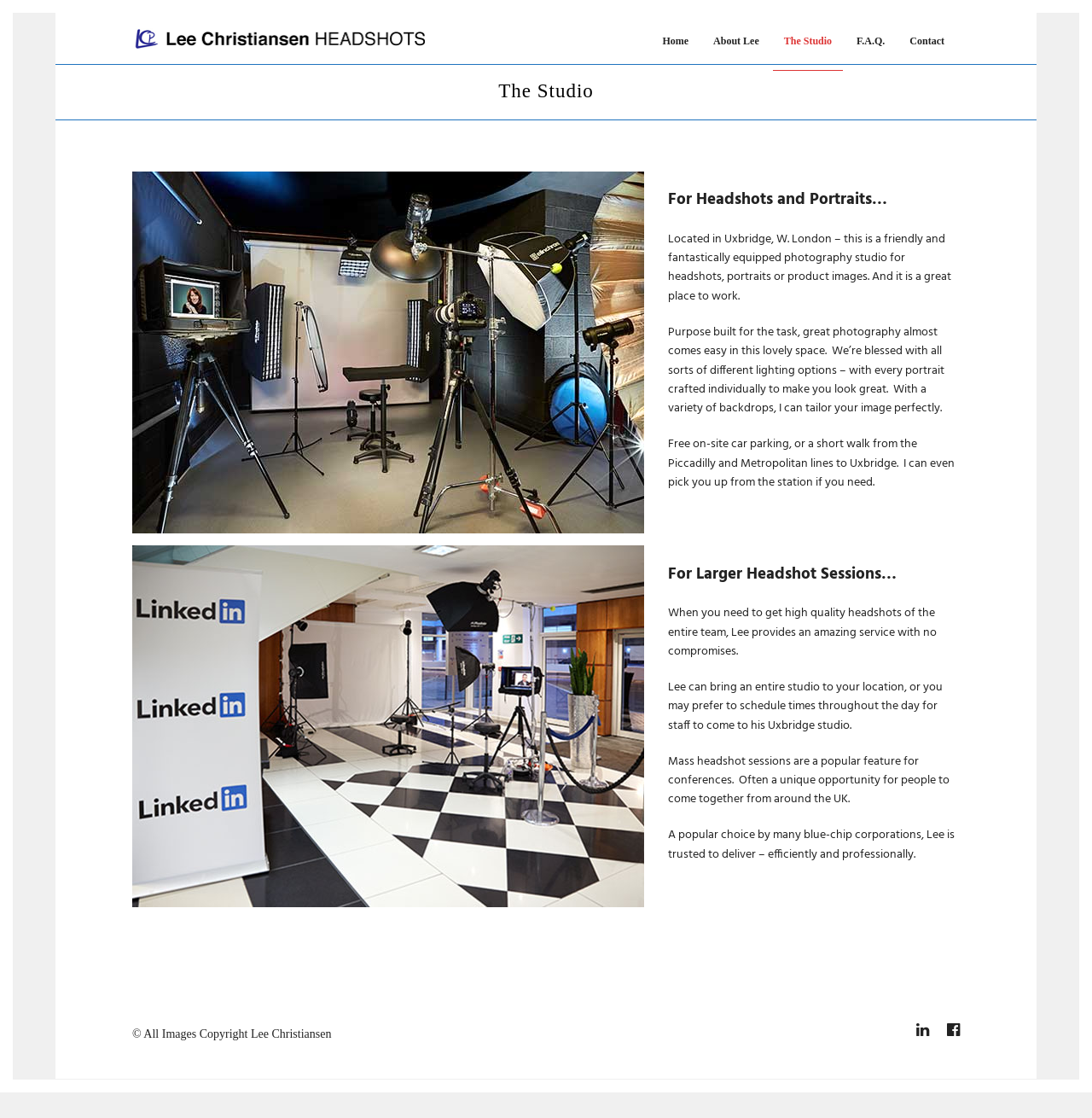Give the bounding box coordinates for this UI element: "Home". The coordinates should be four float numbers between 0 and 1, arranged as [left, top, right, bottom].

[0.596, 0.011, 0.641, 0.064]